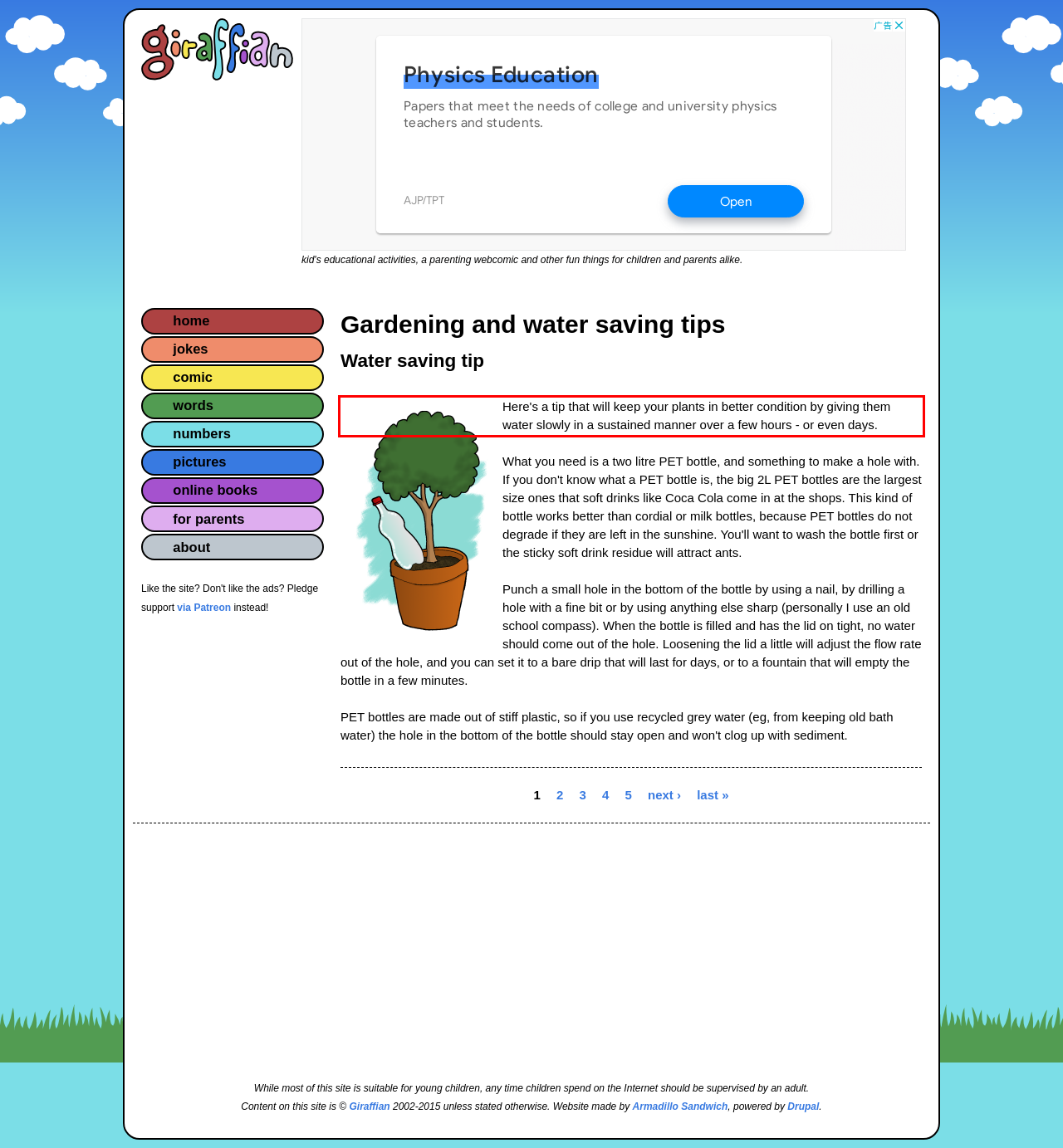Please take the screenshot of the webpage, find the red bounding box, and generate the text content that is within this red bounding box.

Here's a tip that will keep your plants in better condition by giving them water slowly in a sustained manner over a few hours - or even days.